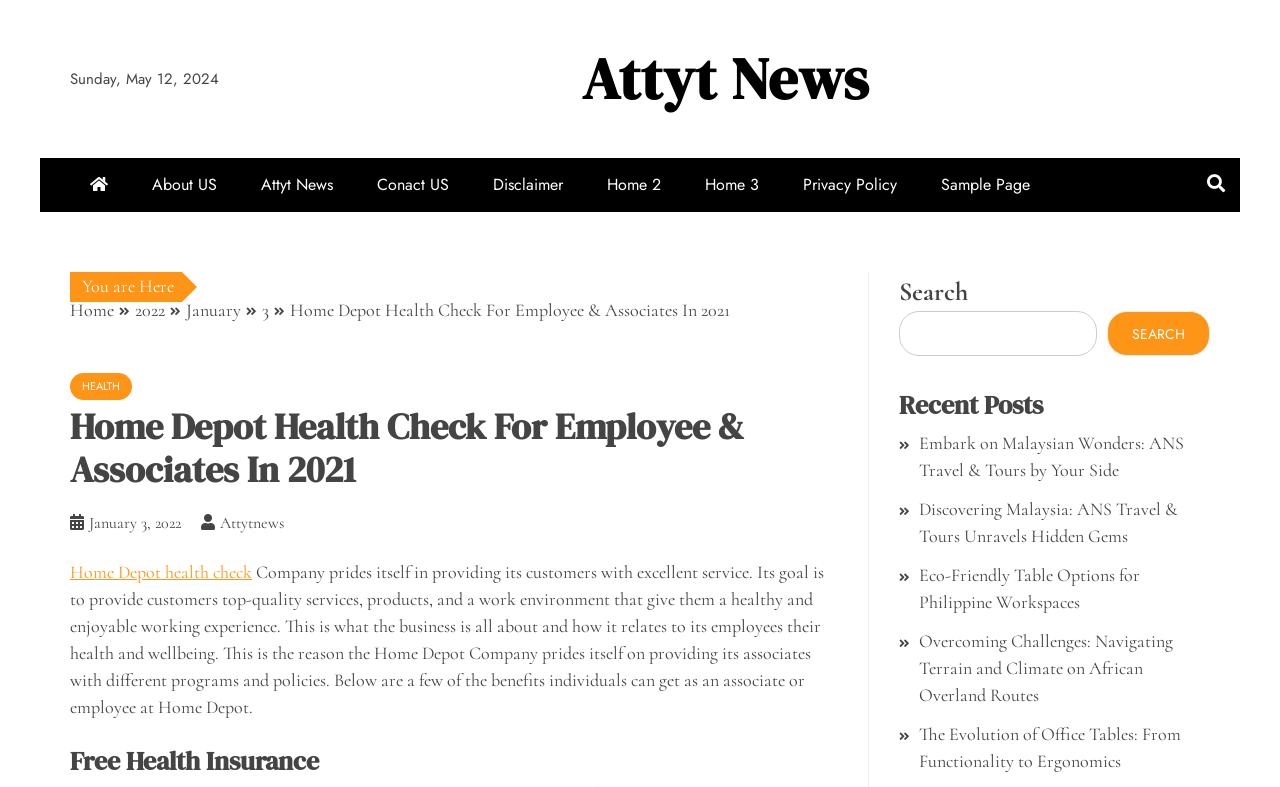What is the function of the search box?
Based on the image, answer the question with a single word or brief phrase.

Search